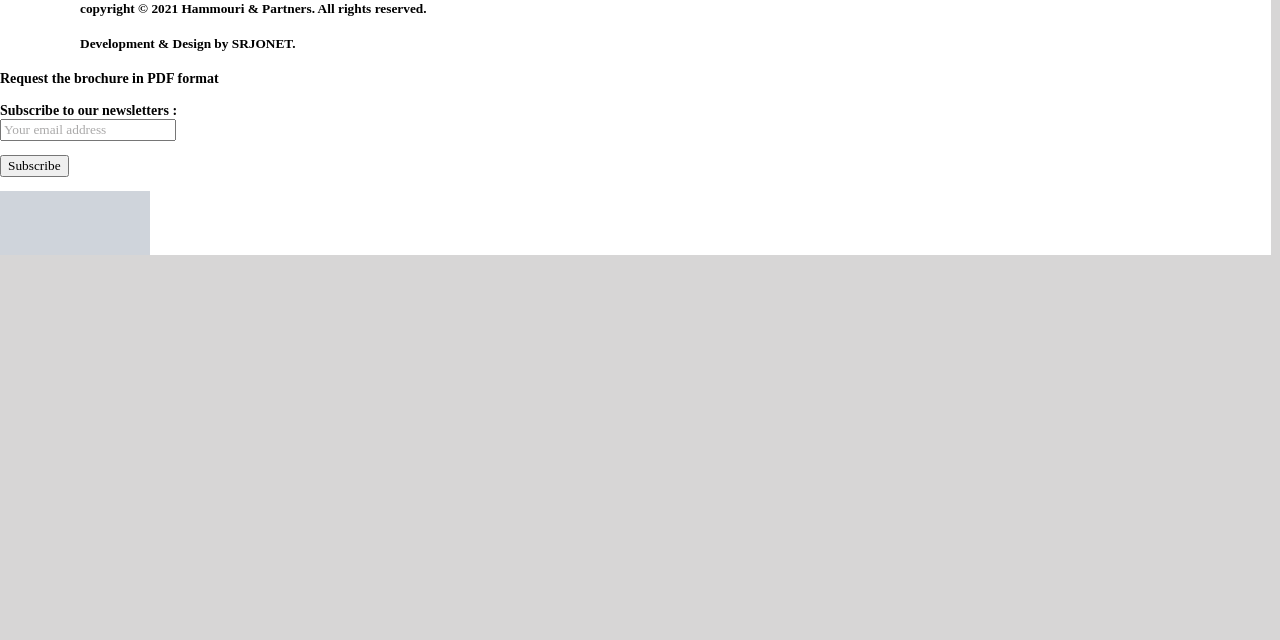Using the element description provided, determine the bounding box coordinates in the format (top-left x, top-left y, bottom-right x, bottom-right y). Ensure that all values are floating point numbers between 0 and 1. Element description: HOME

None